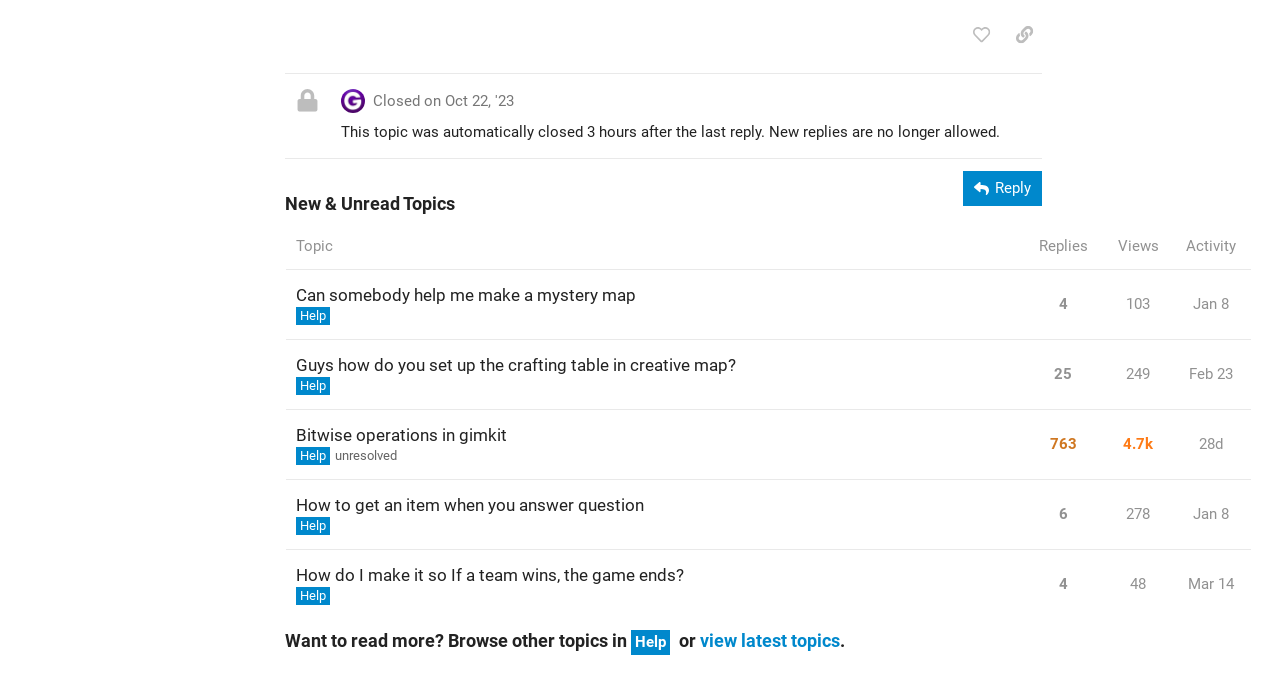Provide a brief response to the question using a single word or phrase: 
What is the view count of the topic 'Guys how do you set up the crafting table in creative map?'?

249